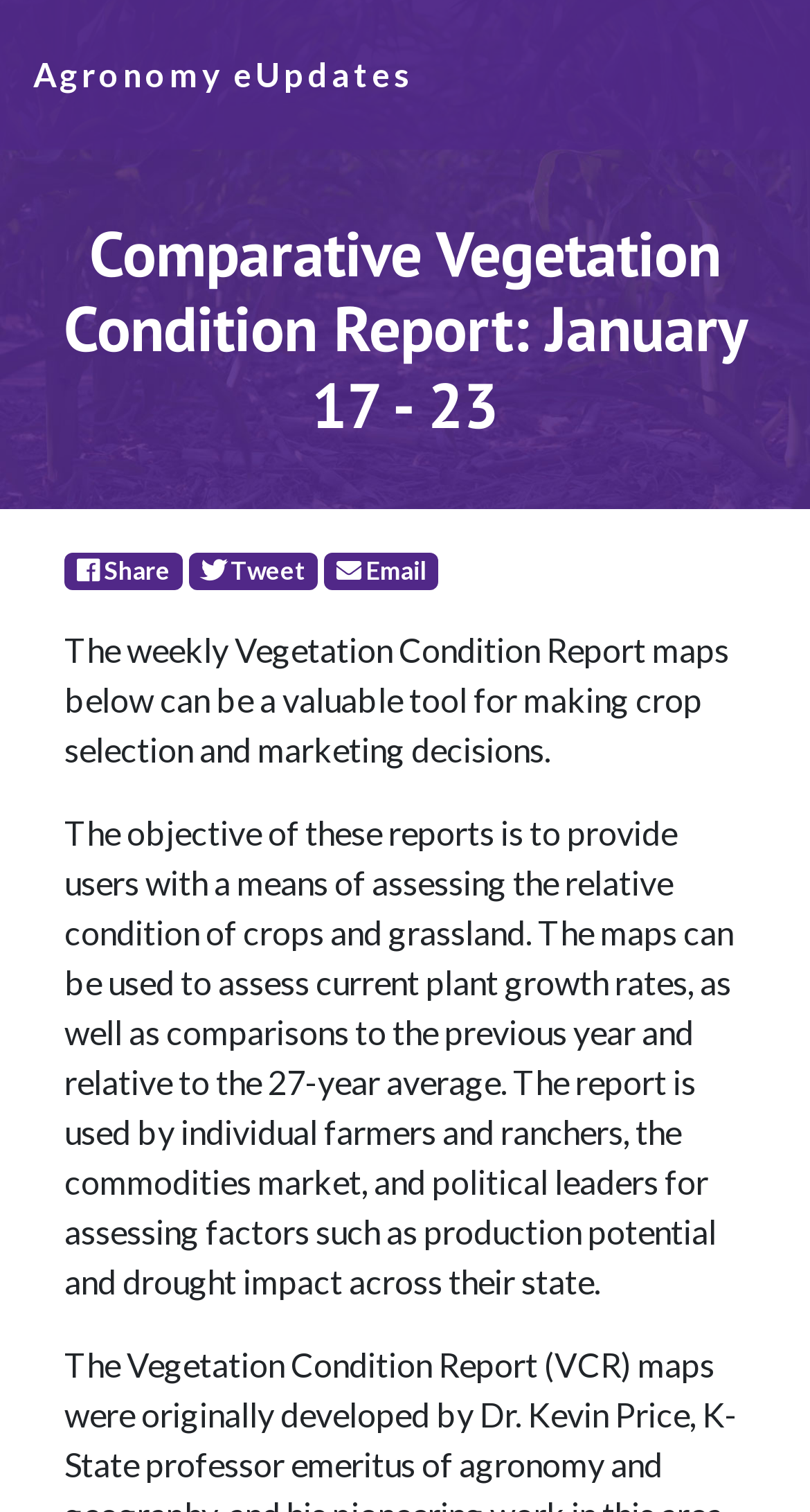What is the topic of the webpage?
Answer the question with as much detail as possible.

The webpage appears to be related to agronomy, as indicated by the presence of terms such as 'Vegetation Condition Report', 'crop selection', and 'marketing decisions', which are relevant to the field of agronomy.